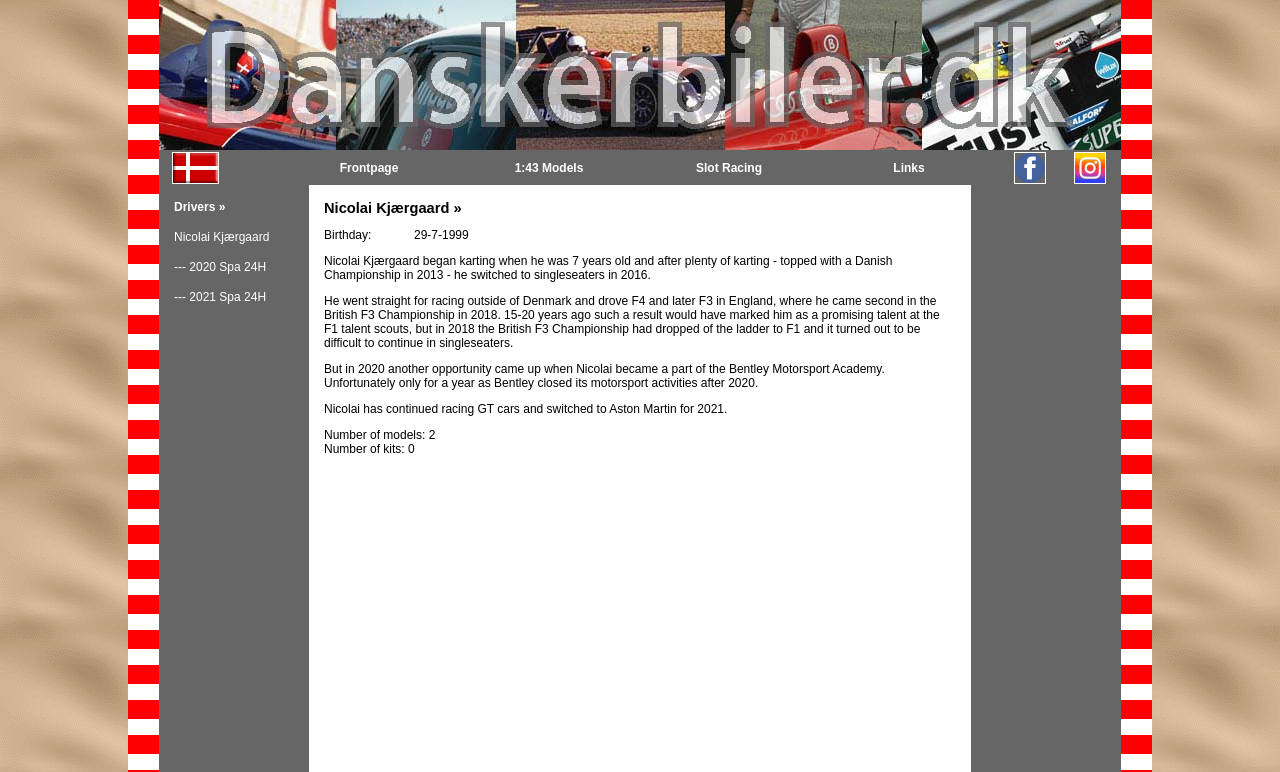Please give a one-word or short phrase response to the following question: 
How many models are associated with Nicolai Kjærgaard?

2